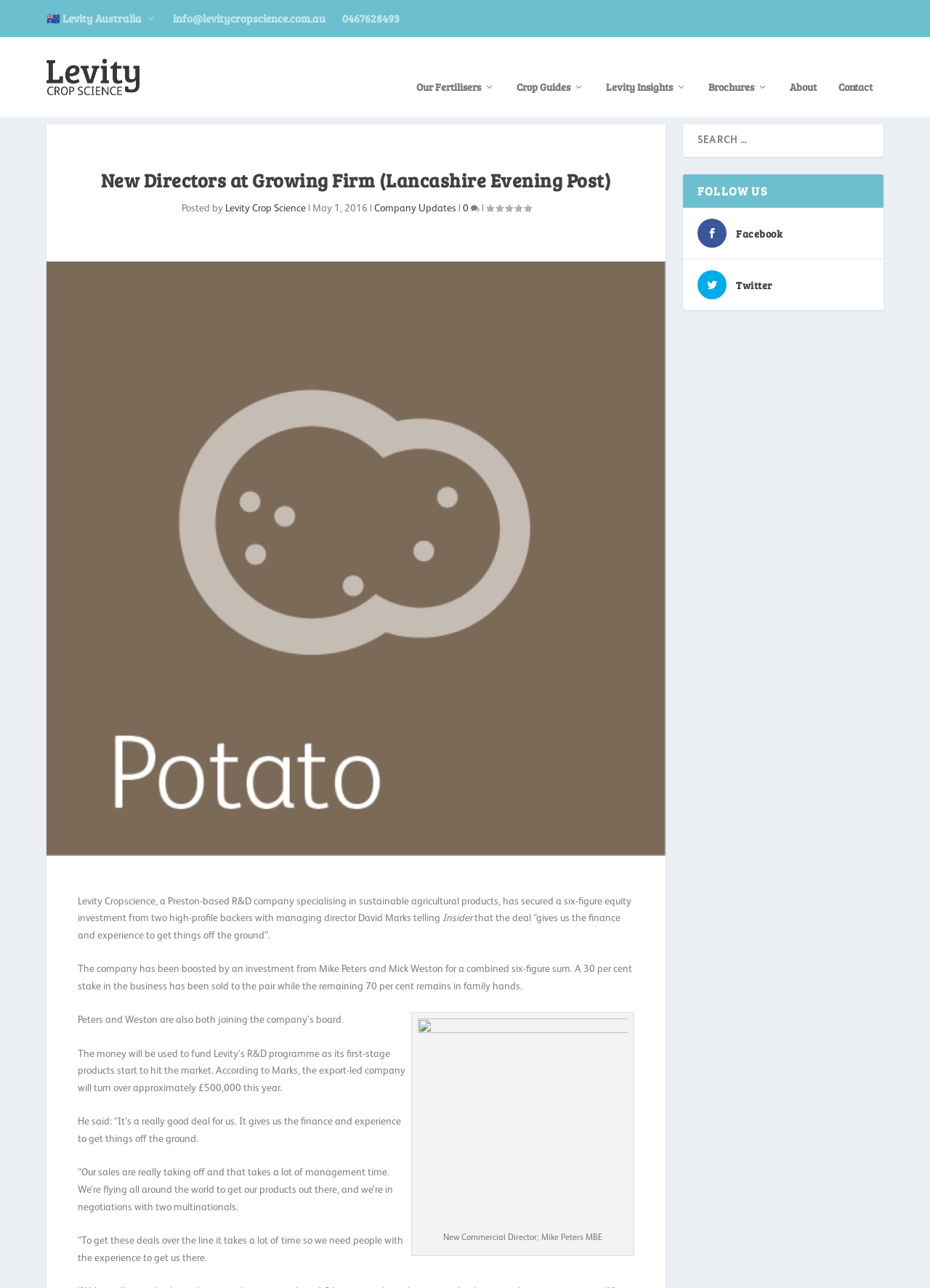Can you determine the bounding box coordinates of the area that needs to be clicked to fulfill the following instruction: "View Company Updates"?

[0.402, 0.175, 0.49, 0.183]